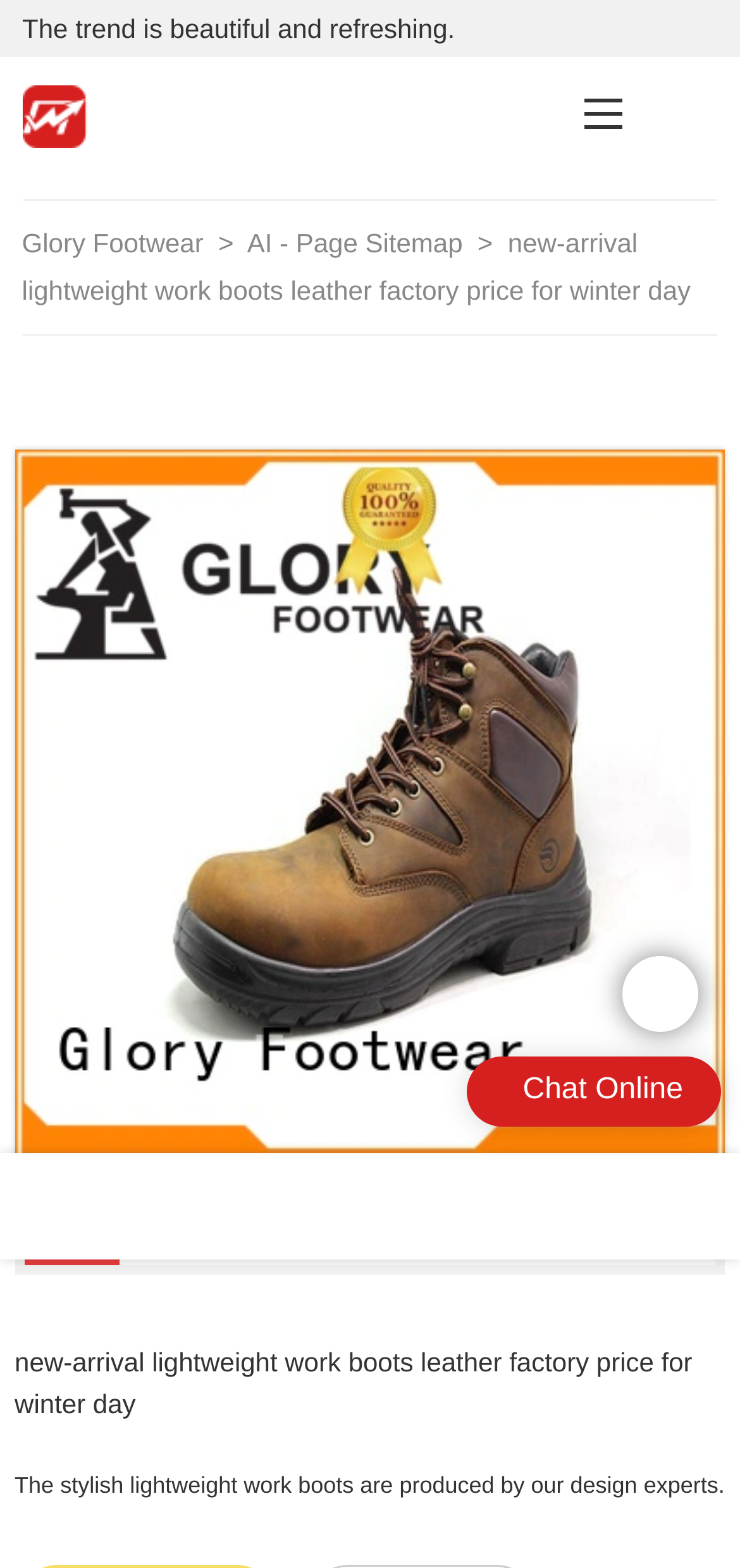Determine the bounding box for the UI element that matches this description: "AI - Page Sitemap".

[0.334, 0.145, 0.635, 0.165]